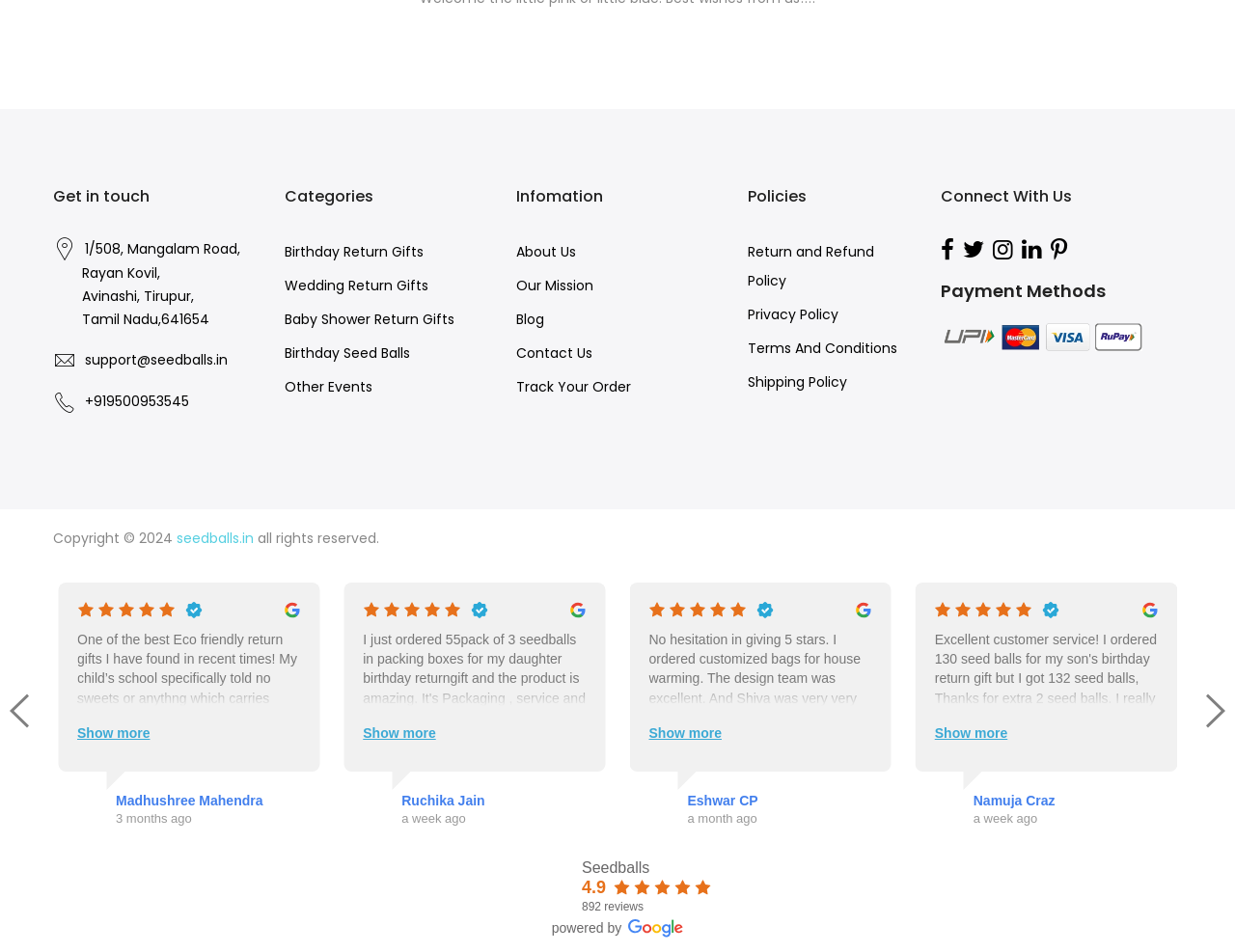Find and indicate the bounding box coordinates of the region you should select to follow the given instruction: "View Birthday Return Gifts".

[0.23, 0.254, 0.343, 0.274]